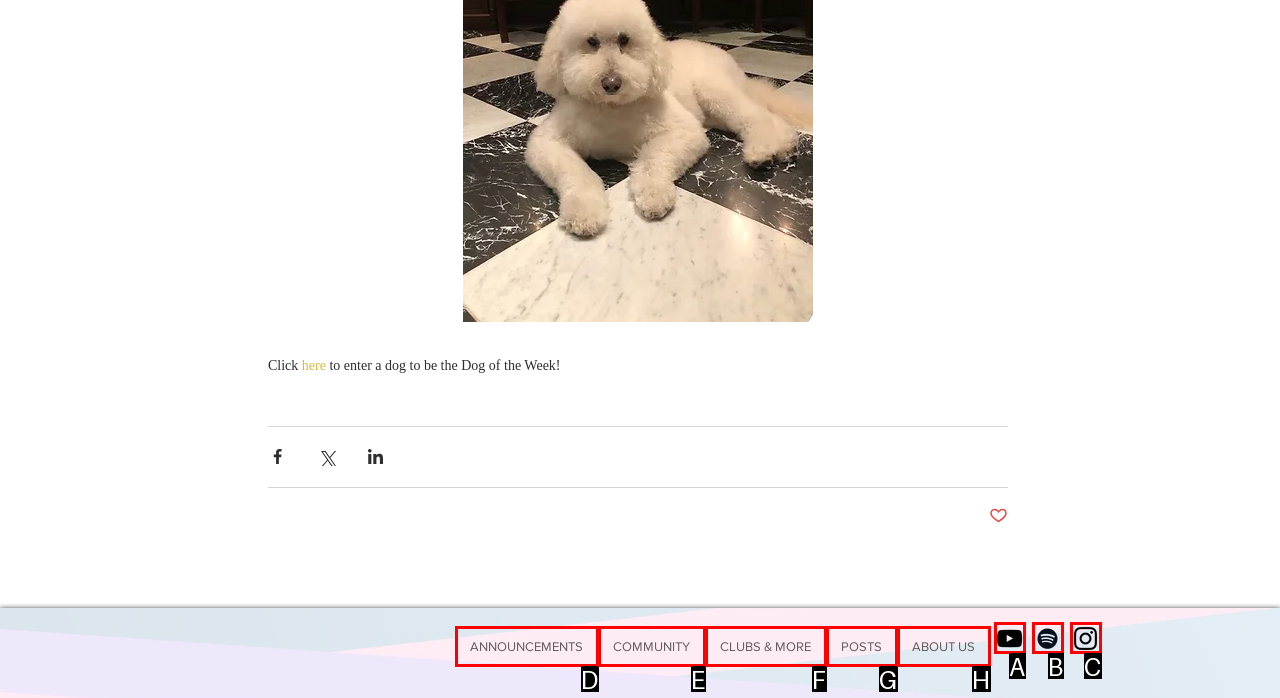Determine the option that aligns with this description: ANNOUNCEMENTS
Reply with the option's letter directly.

D